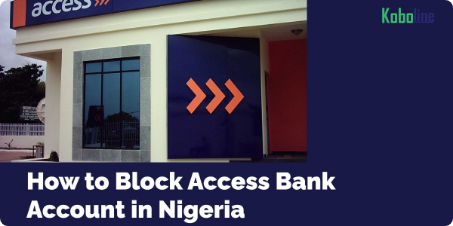Provide your answer in a single word or phrase: 
What is the purpose of the content according to the title overlay?

Provide instructions